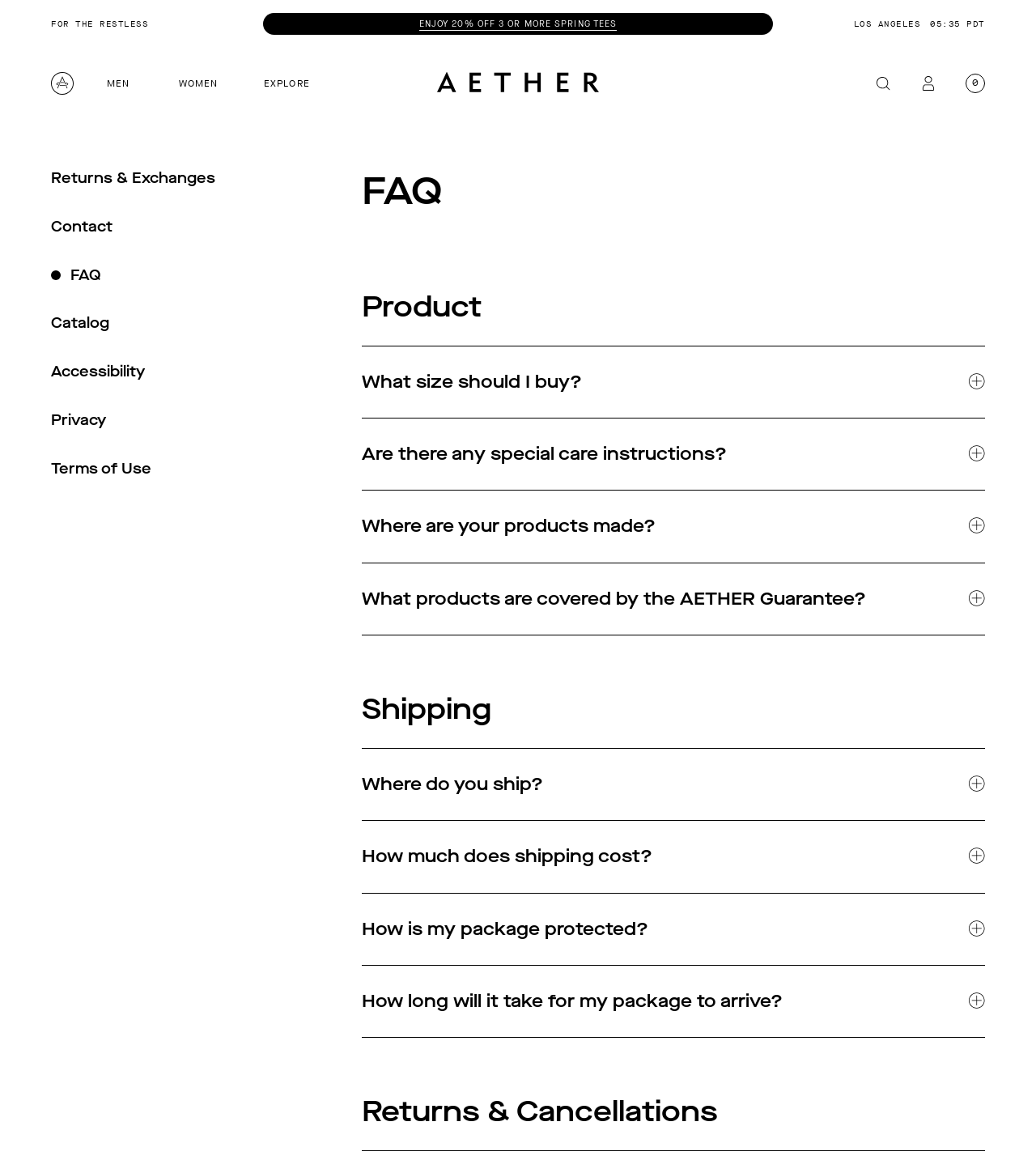Find the bounding box coordinates for the UI element that matches this description: "Accessibility".

[0.049, 0.3, 0.251, 0.342]